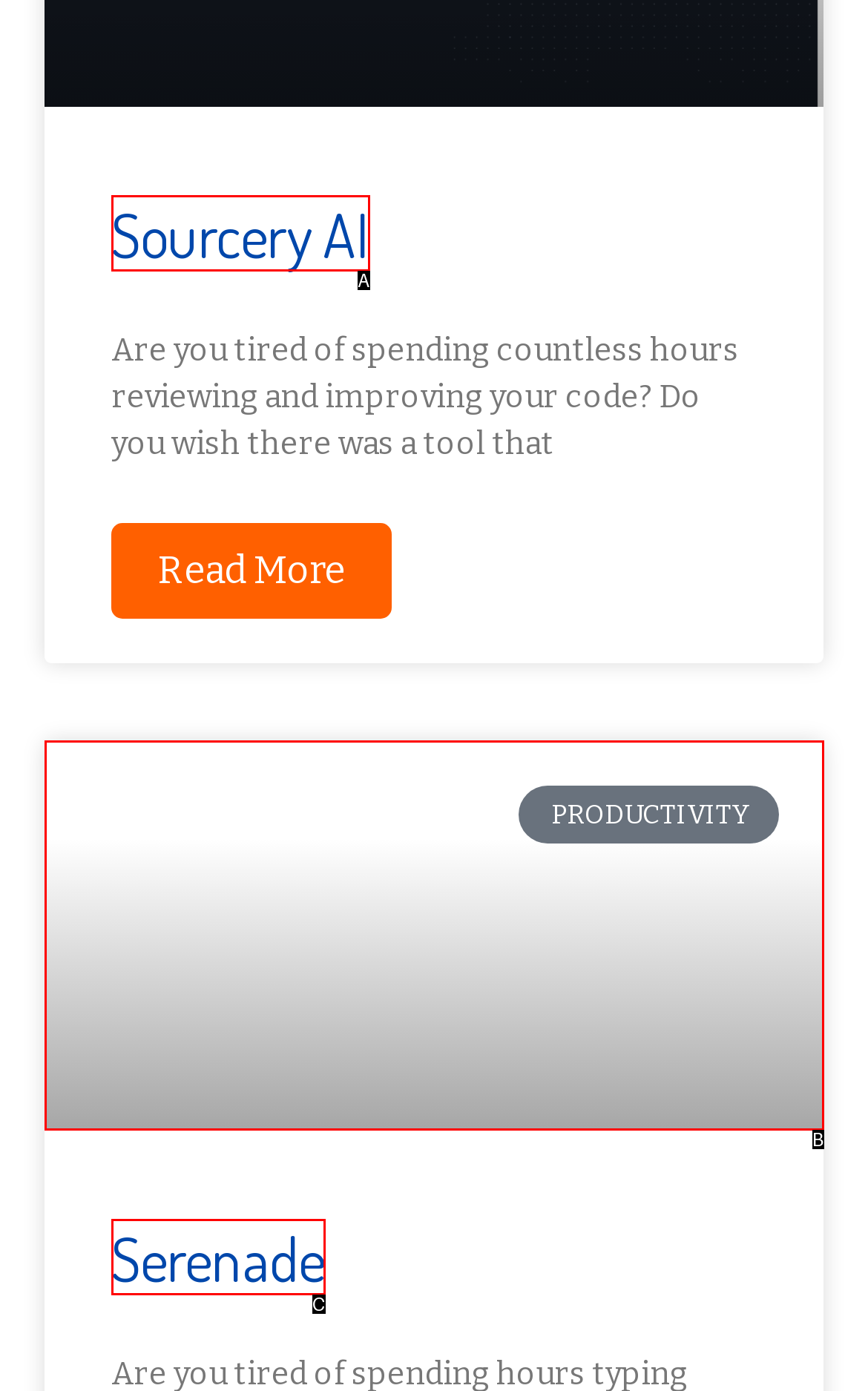Which lettered option matches the following description: Serenade
Provide the letter of the matching option directly.

C